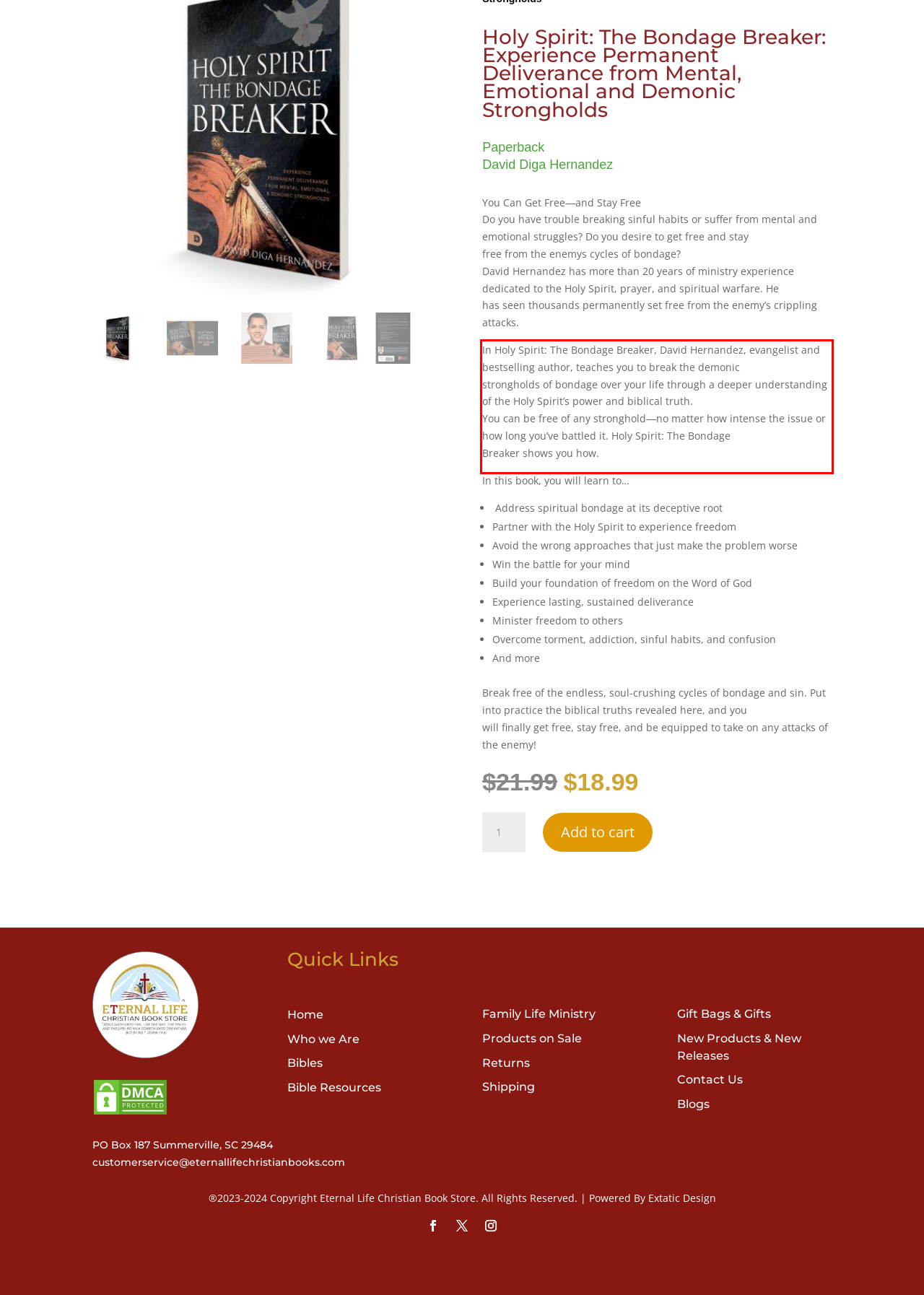You are provided with a screenshot of a webpage that includes a red bounding box. Extract and generate the text content found within the red bounding box.

In Holy Spirit: The Bondage Breaker, David Hernandez, evangelist and bestselling author, teaches you to break the demonic strongholds of bondage over your life through a deeper understanding of the Holy Spirit’s power and biblical truth. You can be free of any stronghold―no matter how intense the issue or how long you’ve battled it. Holy Spirit: The Bondage Breaker shows you how.